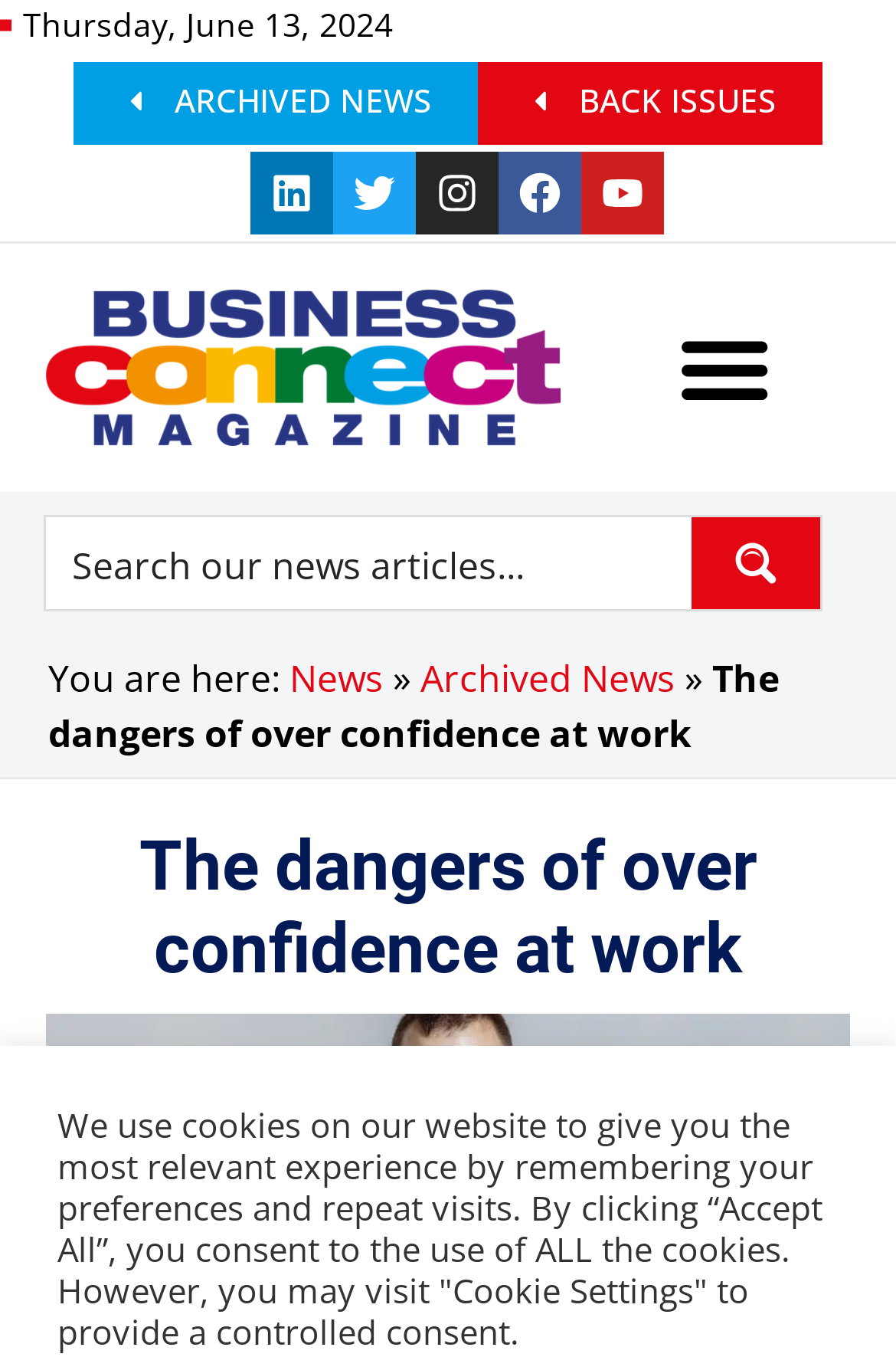Find and specify the bounding box coordinates that correspond to the clickable region for the instruction: "Go to Linkedin".

[0.278, 0.112, 0.371, 0.173]